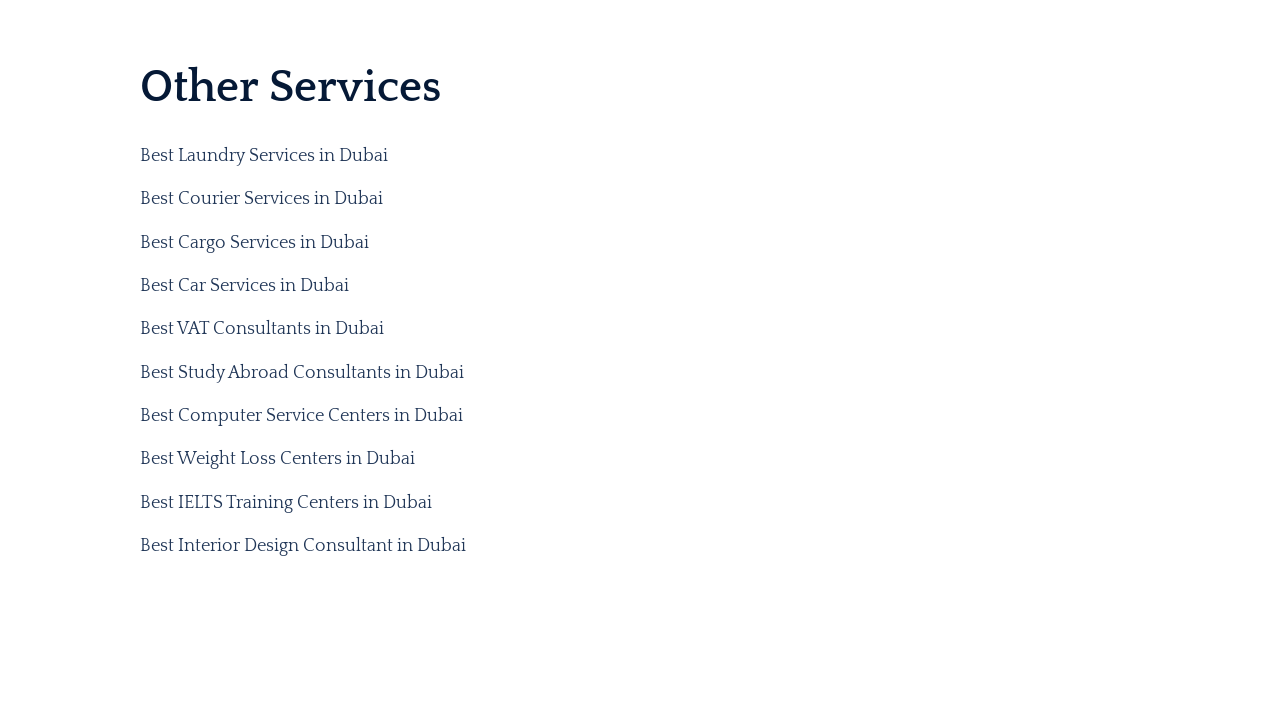How many links are there in total? Please answer the question using a single word or phrase based on the image.

20